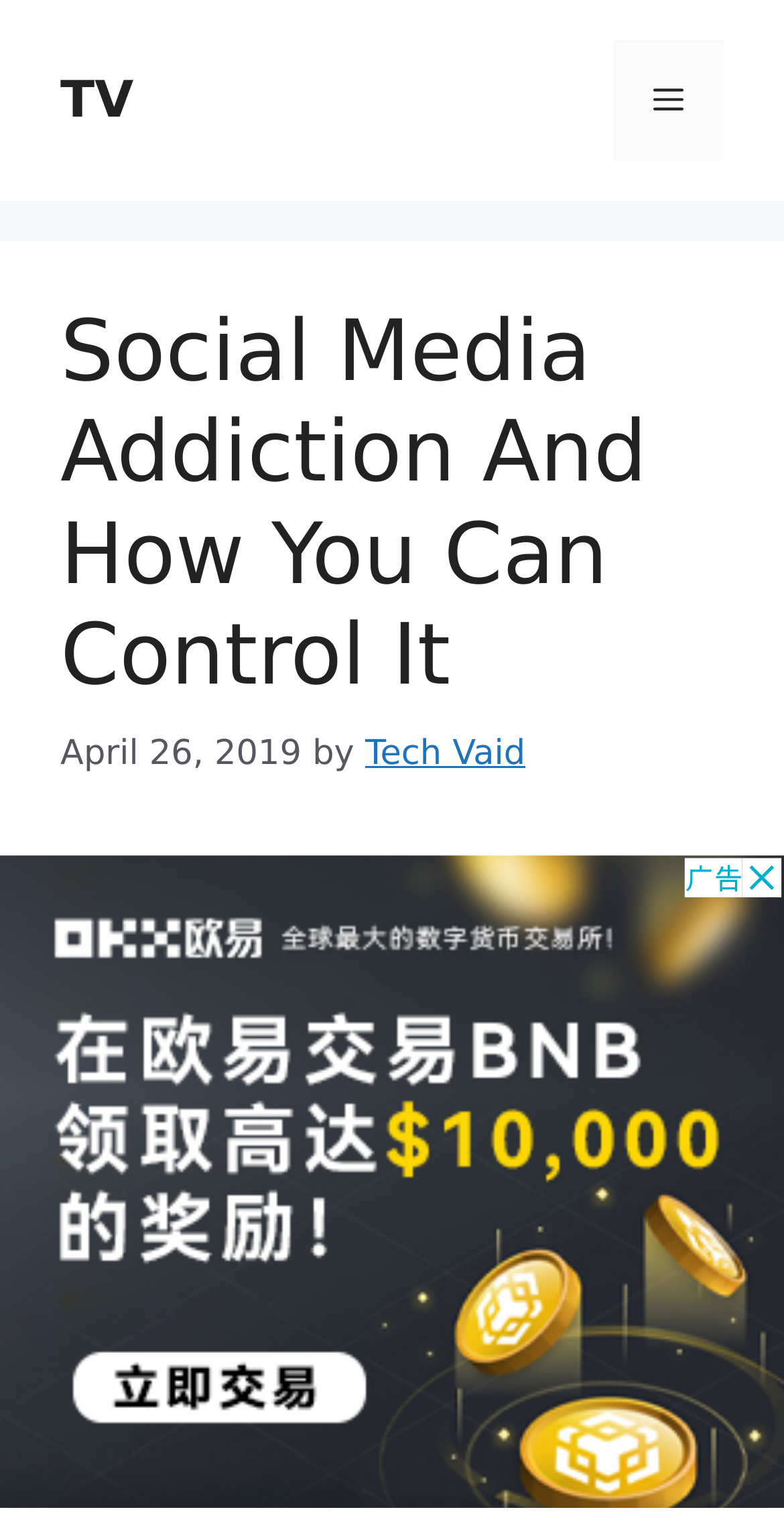What type of content is below the header section?
Based on the image, give a concise answer in the form of a single word or short phrase.

Advertisement